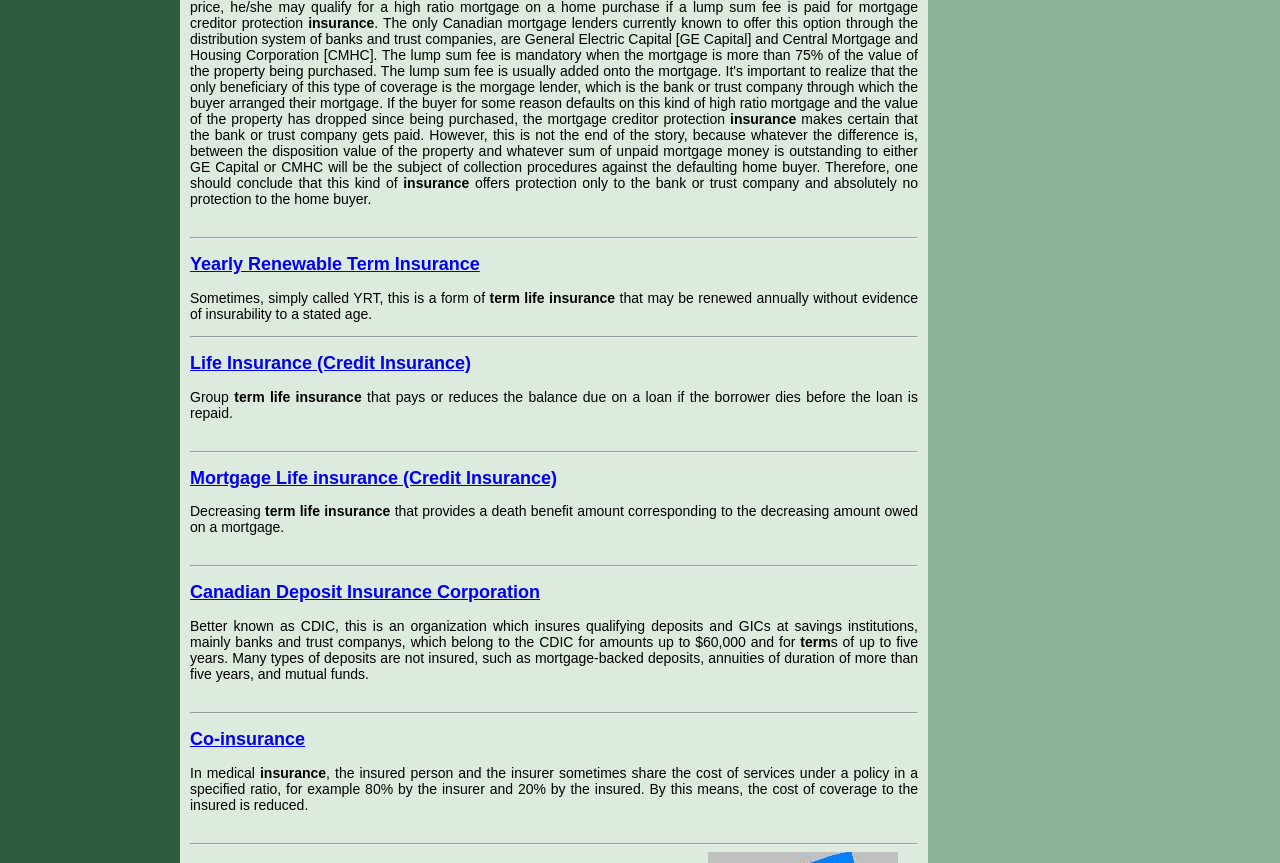With reference to the screenshot, provide a detailed response to the question below:
What is Co-insurance in medical context?

In medical context, Co-insurance refers to the practice where the insured person and the insurer share the cost of services under a policy in a specified ratio, for example 80% by the insurer and 20% by the insured, which reduces the cost of coverage to the insured.